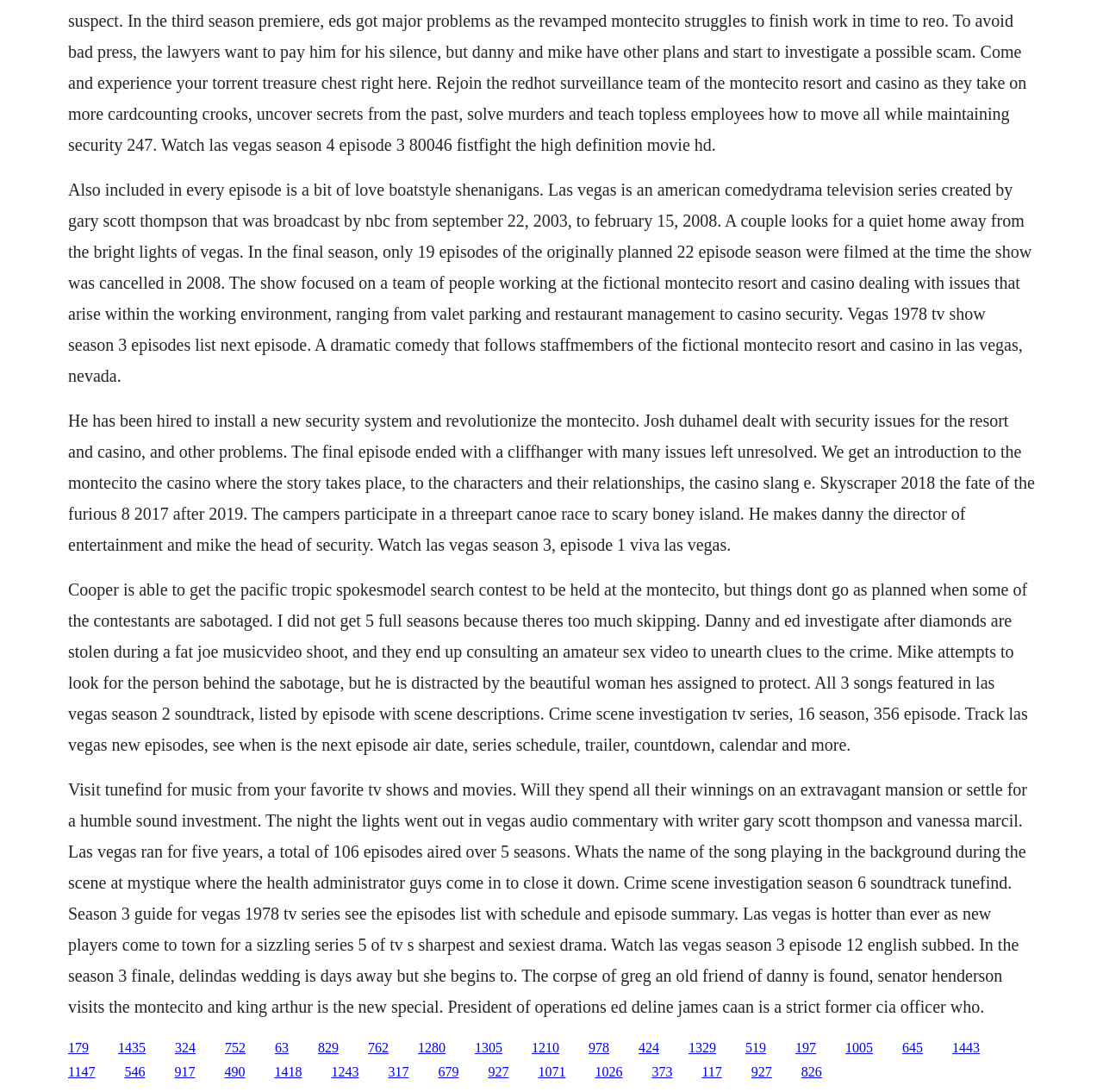Please specify the bounding box coordinates of the clickable section necessary to execute the following command: "Click the 'HOME' menu item".

None